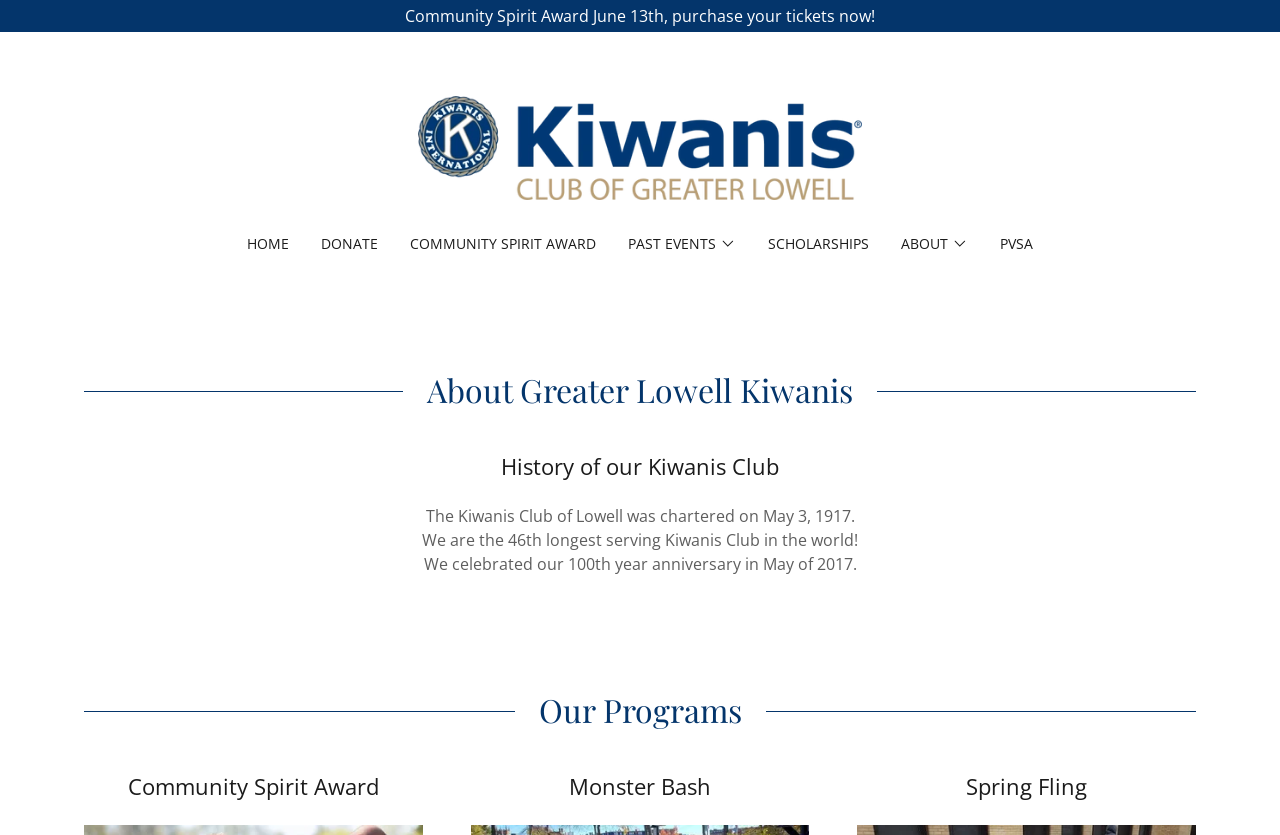From the element description: "Past Events", extract the bounding box coordinates of the UI element. The coordinates should be expressed as four float numbers between 0 and 1, in the order [left, top, right, bottom].

[0.491, 0.278, 0.575, 0.307]